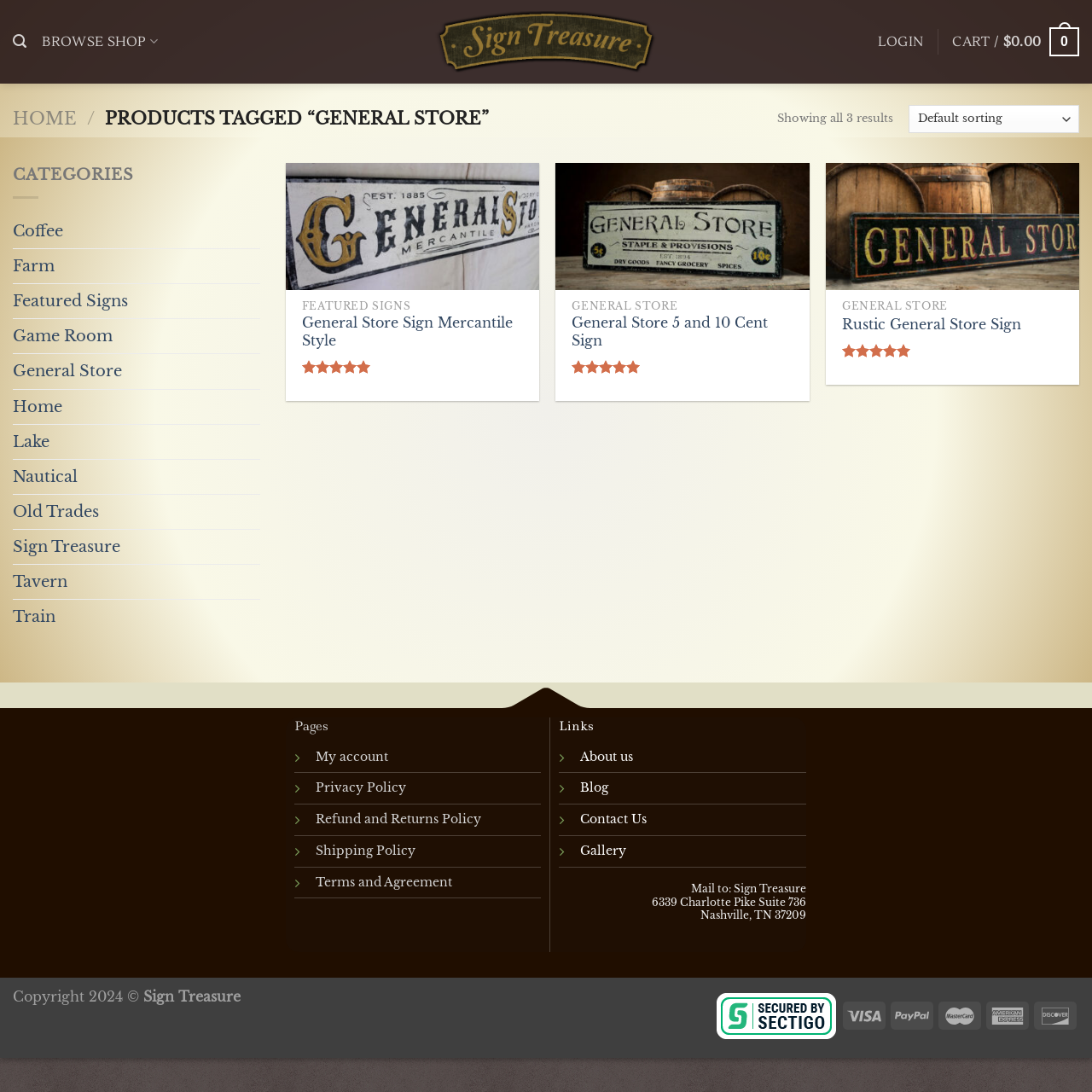Elaborate on the different components and information displayed on the webpage.

The webpage is an online store, specifically a general store archive page on the Sign Treasure website. At the top, there is a navigation bar with links to "Sign Treasure", "Search", "BROWSE SHOP", "LOGIN", and "CART / $0.00 0". Below the navigation bar, there is a heading that reads "PRODUCTS TAGGED “GENERAL STORE”" and a text that says "Showing all 3 results".

On the left side, there is a complementary section with a heading "CATEGORIES" and a list of links to different categories, including "Coffee", "Farm", "Featured Signs", and more. 

The main content area displays three products, each with a link to the product page, an image, and a "QUICK VIEW" link. The products are arranged in a row, with the first product on the left, the second in the middle, and the third on the right. Each product has a rating image with a 5-star rating.

Below the products, there is a section with links to "Pages", including "My account", "Privacy Policy", and more. Next to it, there is a section with links to "Links", including "About us", "Blog", and more. 

At the bottom of the page, there is a footer section with contact information, including an email address, a physical address, and a copyright notice. There are also social media links and a "Go to top" link.